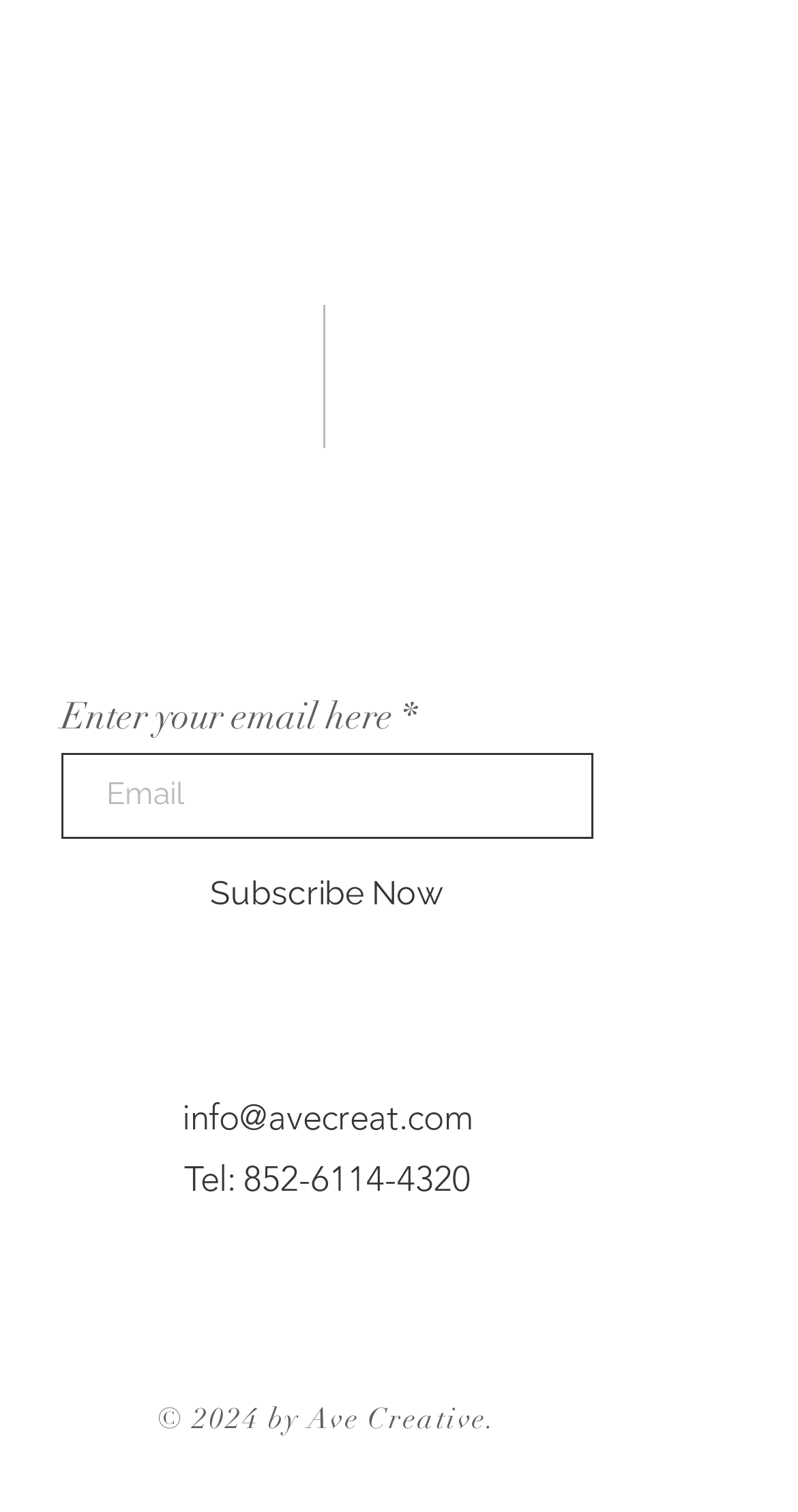Locate the bounding box coordinates of the area that needs to be clicked to fulfill the following instruction: "Enter email address". The coordinates should be in the format of four float numbers between 0 and 1, namely [left, top, right, bottom].

[0.077, 0.498, 0.744, 0.555]